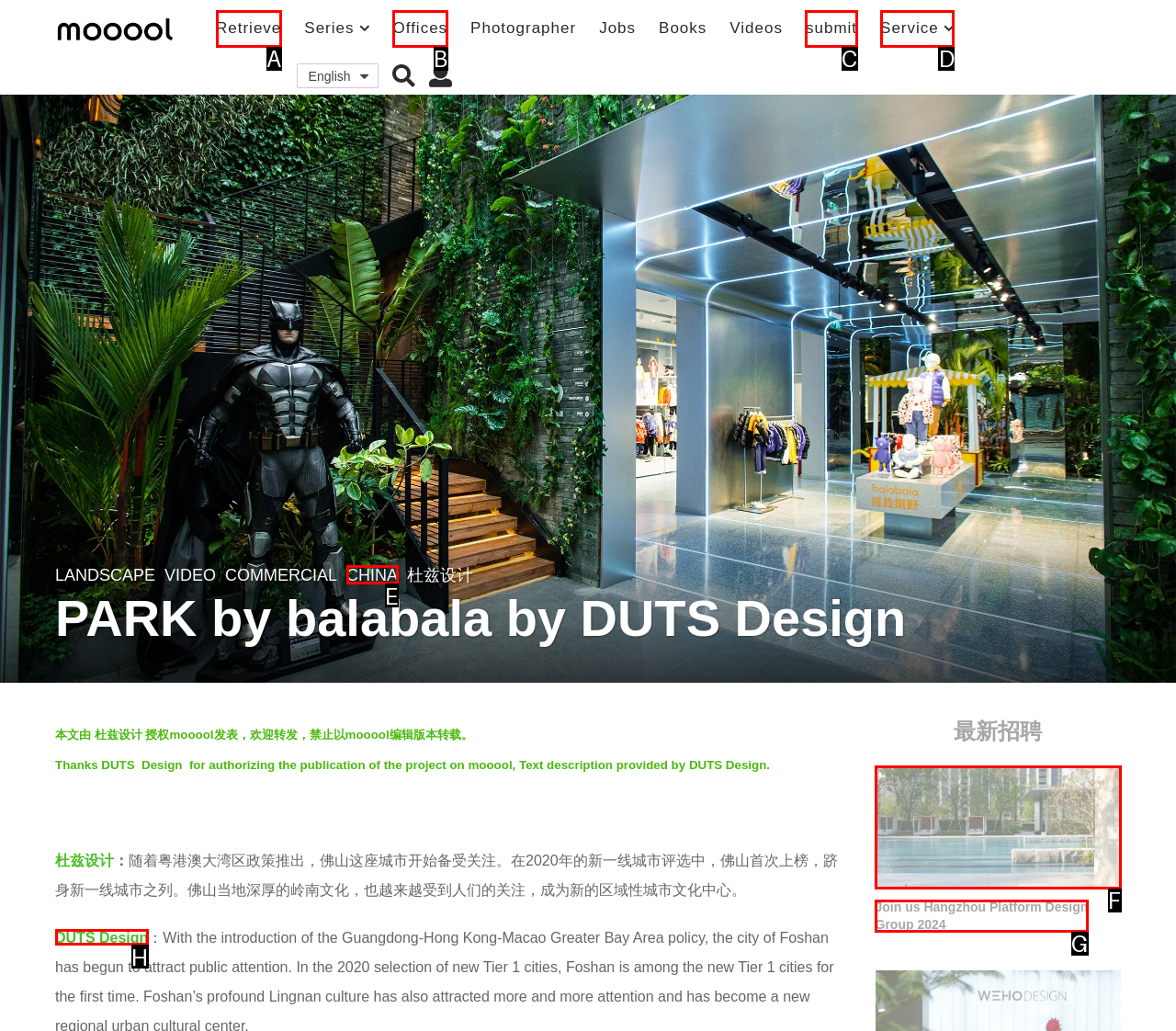Examine the description: China and indicate the best matching option by providing its letter directly from the choices.

E